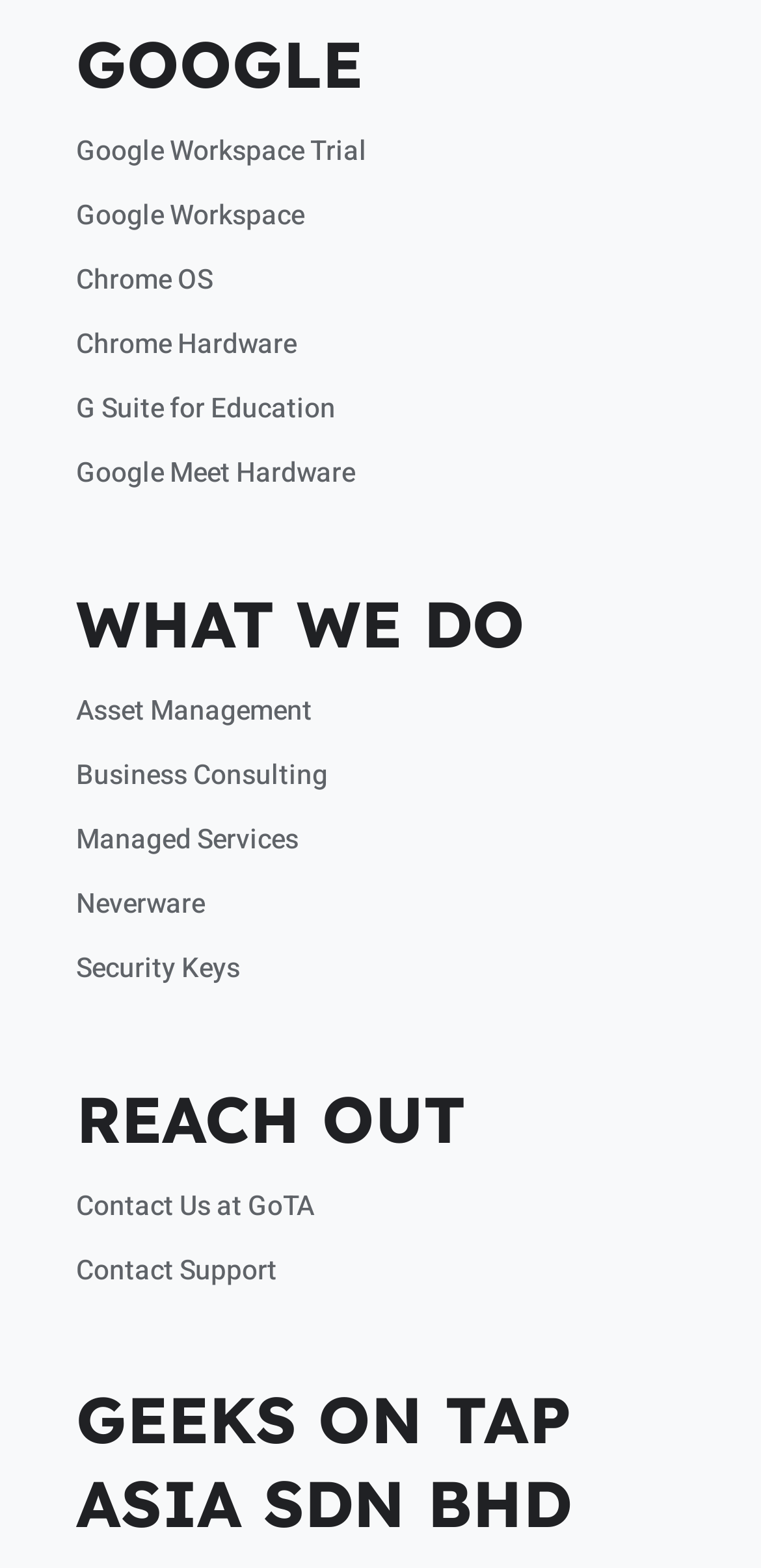Find the bounding box coordinates for the UI element whose description is: "Neverware". The coordinates should be four float numbers between 0 and 1, in the format [left, top, right, bottom].

[0.1, 0.563, 0.269, 0.589]